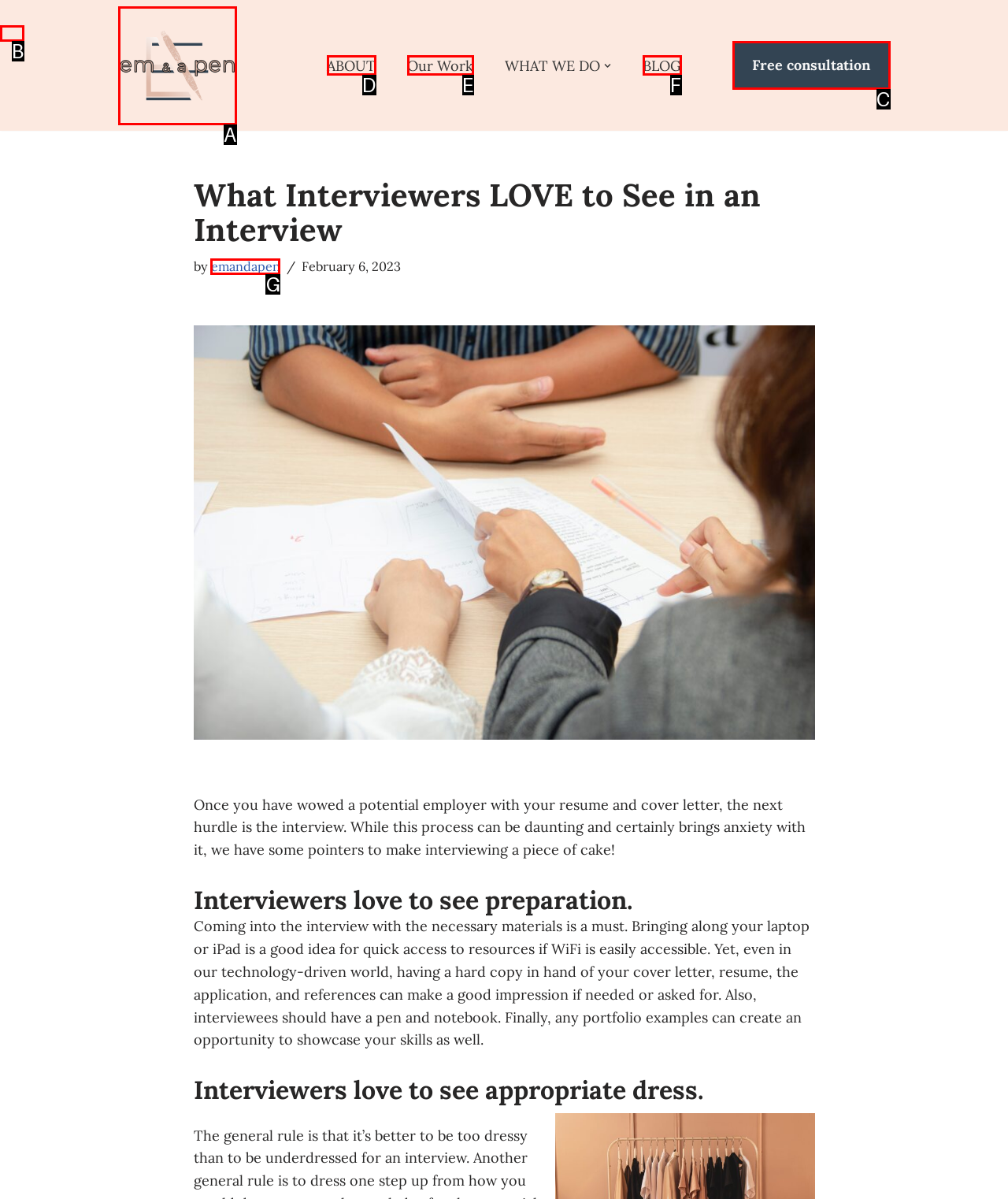Choose the letter that best represents the description: Free consultation. Answer with the letter of the selected choice directly.

C